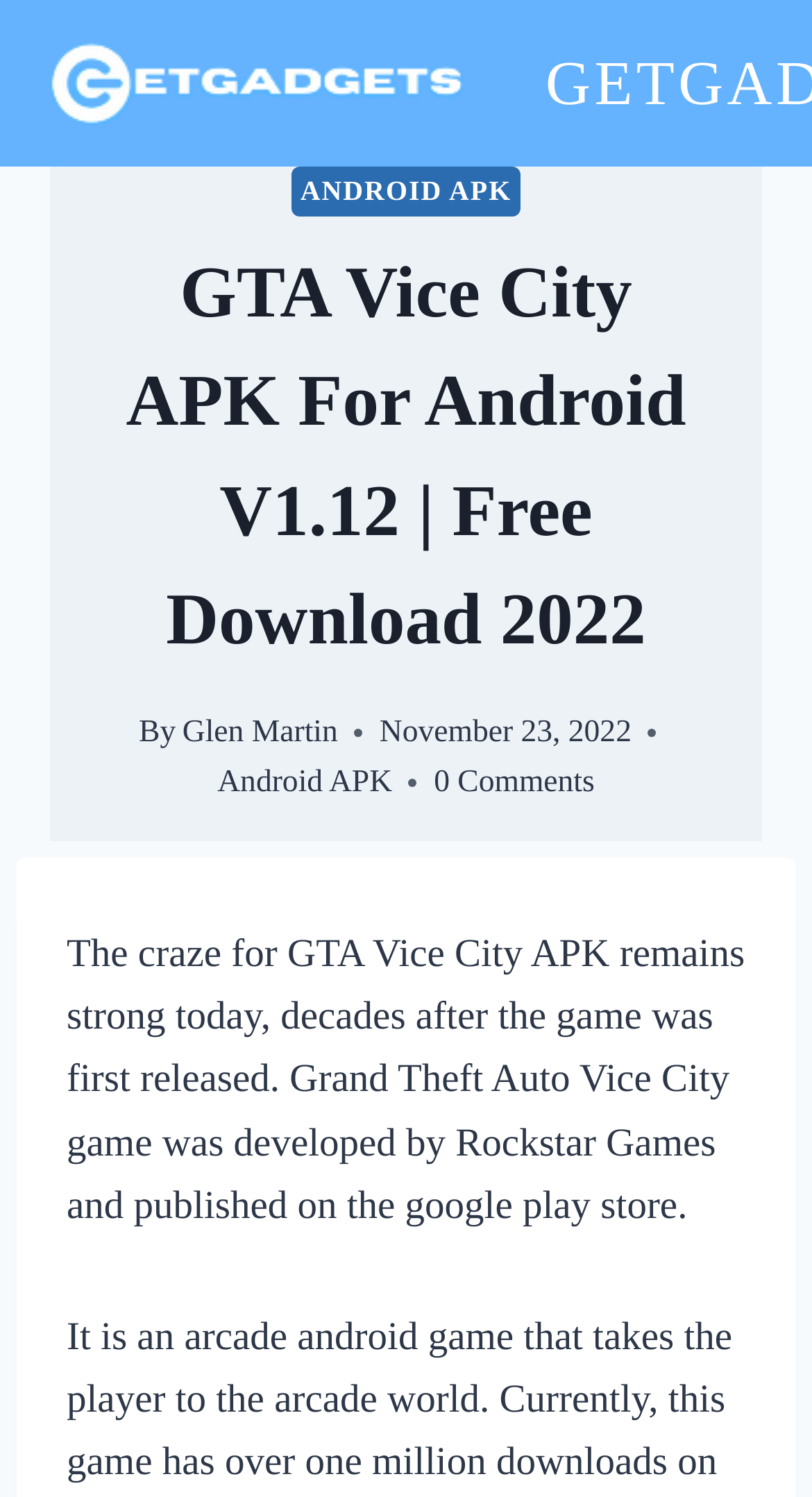What is the date of publication?
Using the picture, provide a one-word or short phrase answer.

November 23, 2022